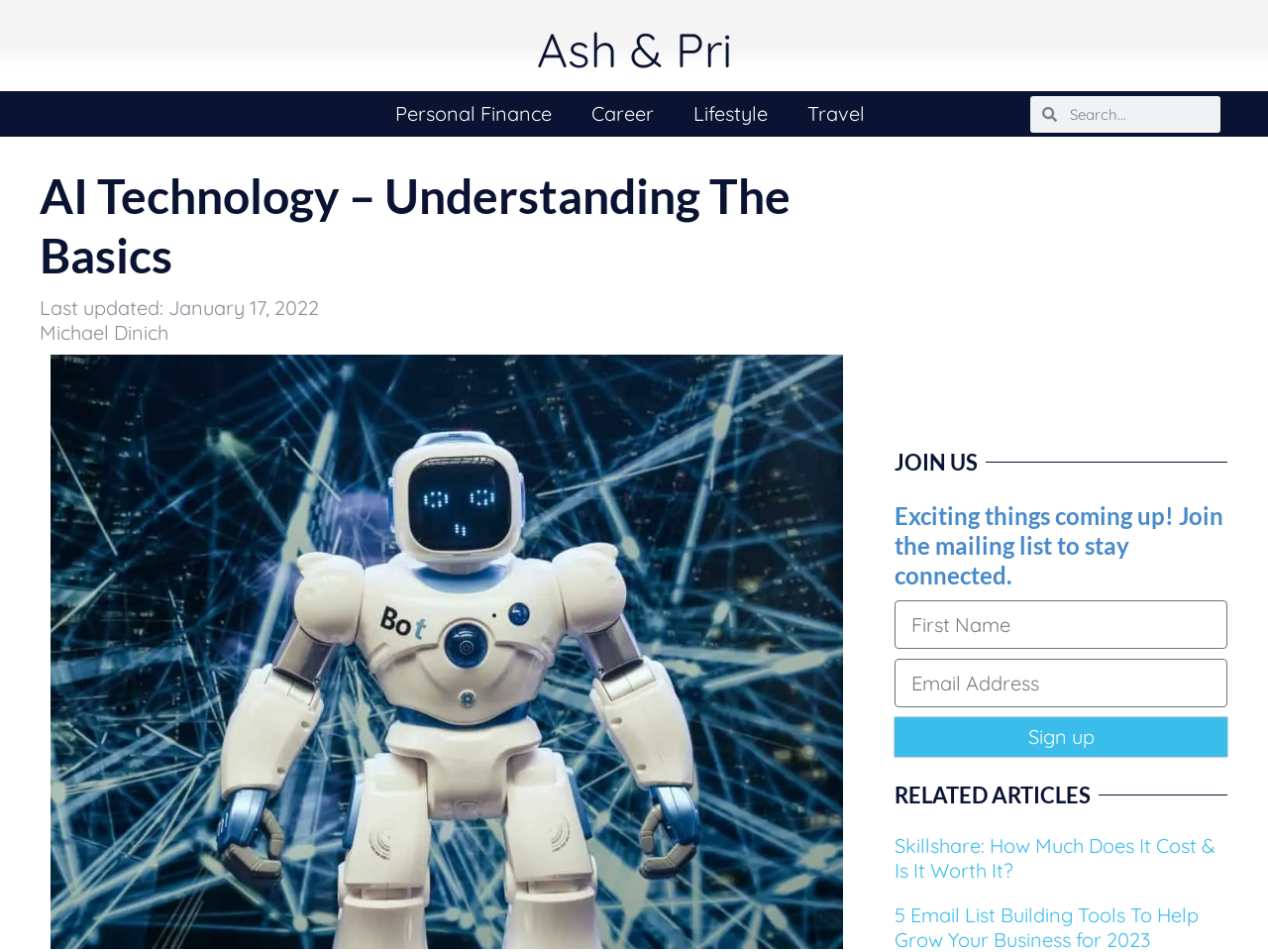Give a concise answer of one word or phrase to the question: 
What is the purpose of the form at the bottom?

To join the mailing list